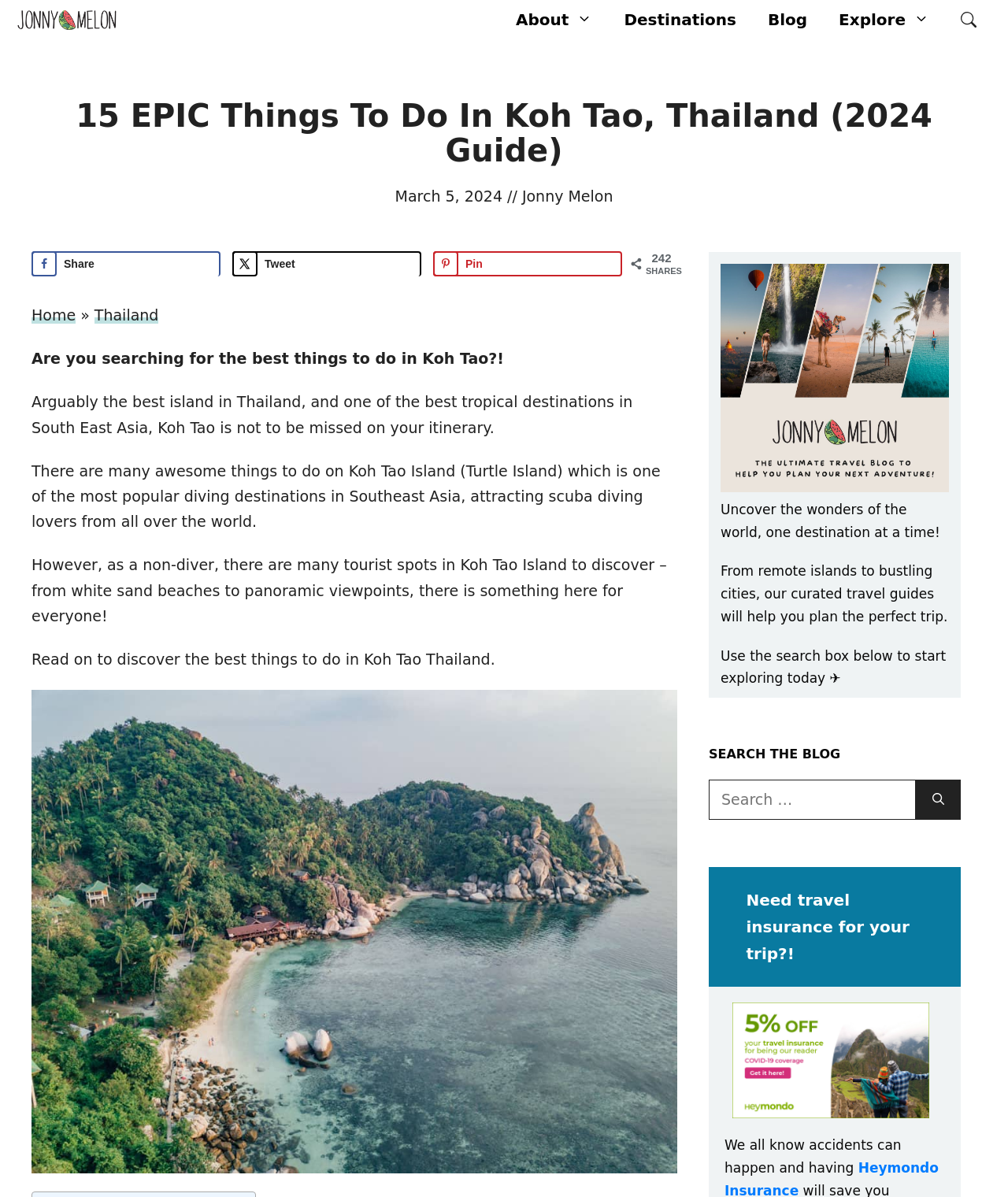What is the name of the author?
Please look at the screenshot and answer using one word or phrase.

Jonny Melon